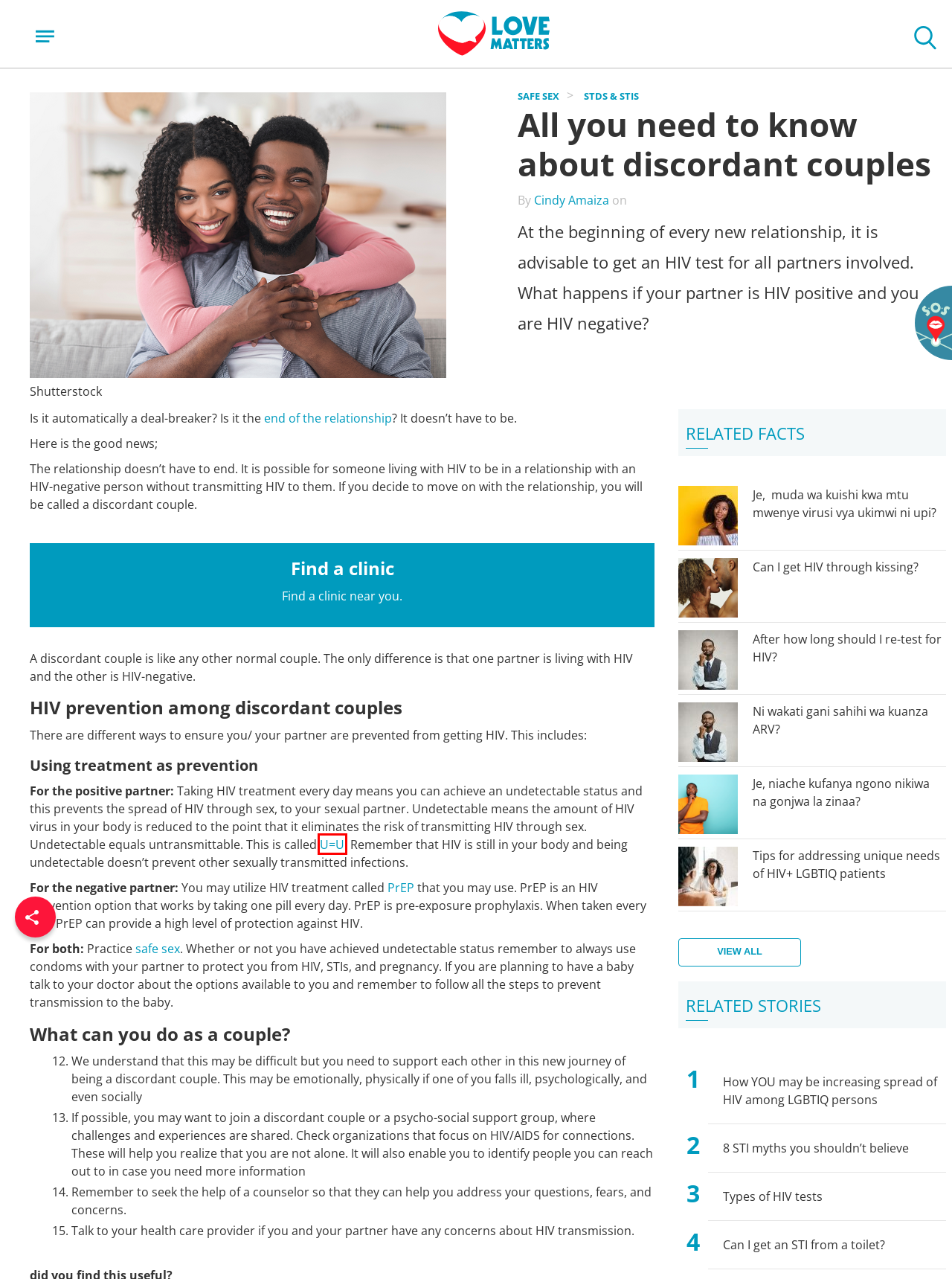You are provided with a screenshot of a webpage containing a red rectangle bounding box. Identify the webpage description that best matches the new webpage after the element in the bounding box is clicked. Here are the potential descriptions:
A. Je,  muda wa kuishi kwa mtu mwenye virusi vya ukimwi ni upi? - LoveMatters Africa
B. Can I get HIV through kissing? - LoveMatters Africa
C. Types of HIV tests - LoveMatters Africa
D. Tips for addressing unique needs of HIV+ LGBTIQ patients - LoveMatters Africa
E. PrEP: top facts - LoveMatters Africa
F. HIV: What does U=U mean? - LoveMatters Africa
G. Search - LoveMatters Africa
H. How to break up - LoveMatters Africa

F